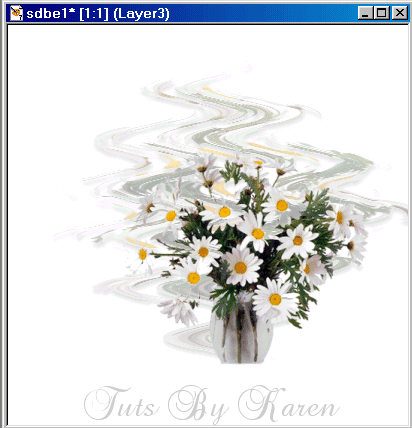Offer a detailed account of the various components present in the image.

The image depicts a digitally rendered bouquet of daisies in a vase, showcasing an artistic style with a slightly distorted background that gives it a dynamic, flowing appearance. The flowers are vibrant, with white petals and yellow centers, symbolizing freshness and cheerfulness. The foreground features the vase prominently, while the background appears to have a wavy, abstract design that adds depth and visual interest. This image is a part of a tutorial that illustrates a creative process, likely involving layering techniques to enhance the final presentation of the floral arrangement. The caption encourages viewers to focus on the key elements of composition, suggesting methods for adjusting layers and finalizing their artistic projects.